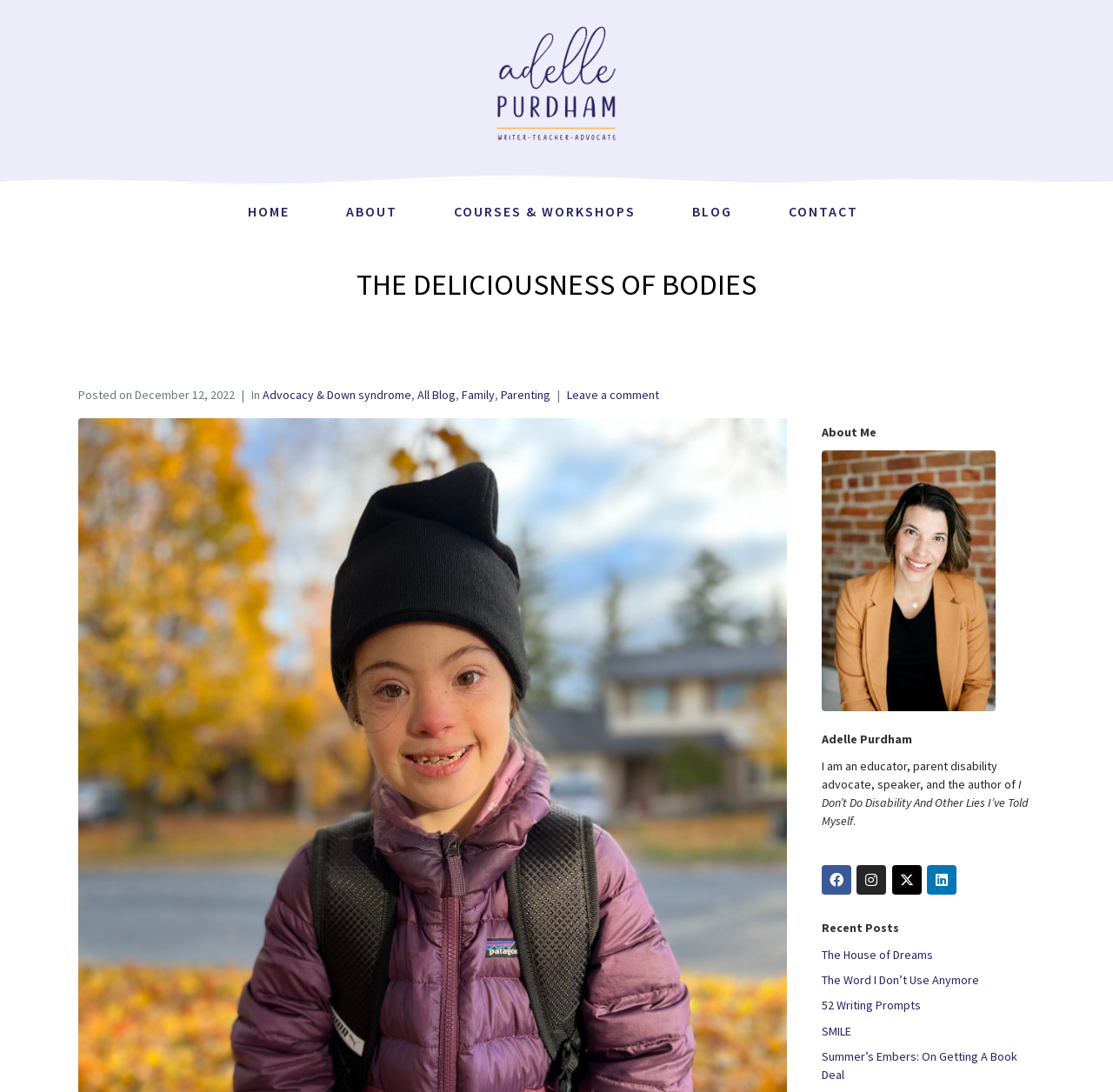Analyze the image and answer the question with as much detail as possible: 
How many input fields are present in the mailing list section?

The mailing list section has three input fields: 'E-mail', 'First Name', and 'Last Name', which are required to subscribe to the author's mailing list.